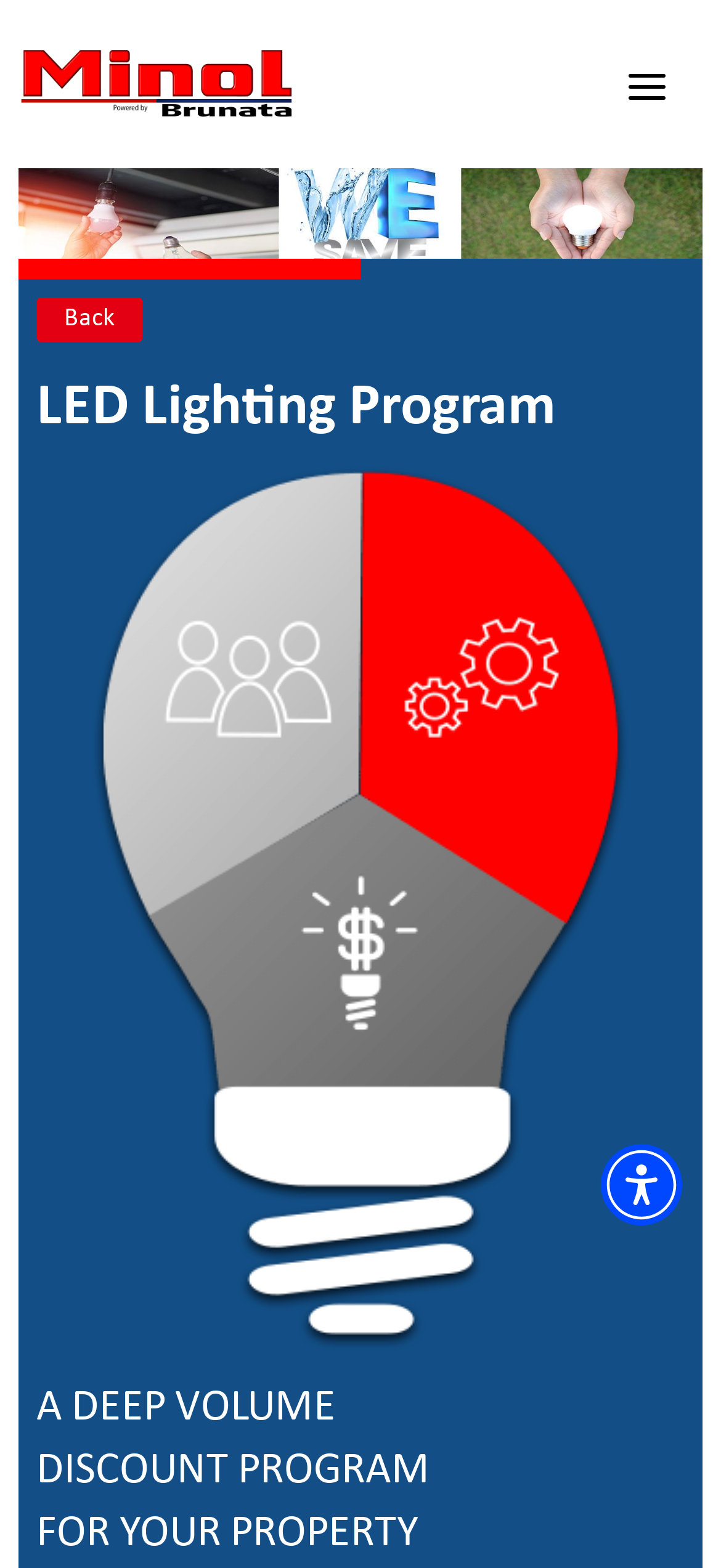Please specify the bounding box coordinates in the format (top-left x, top-left y, bottom-right x, bottom-right y), with values ranging from 0 to 1. Identify the bounding box for the UI component described as follows: aria-label="Search…" name="s" placeholder="Search…" title="Search for:"

[0.092, 0.889, 0.908, 0.936]